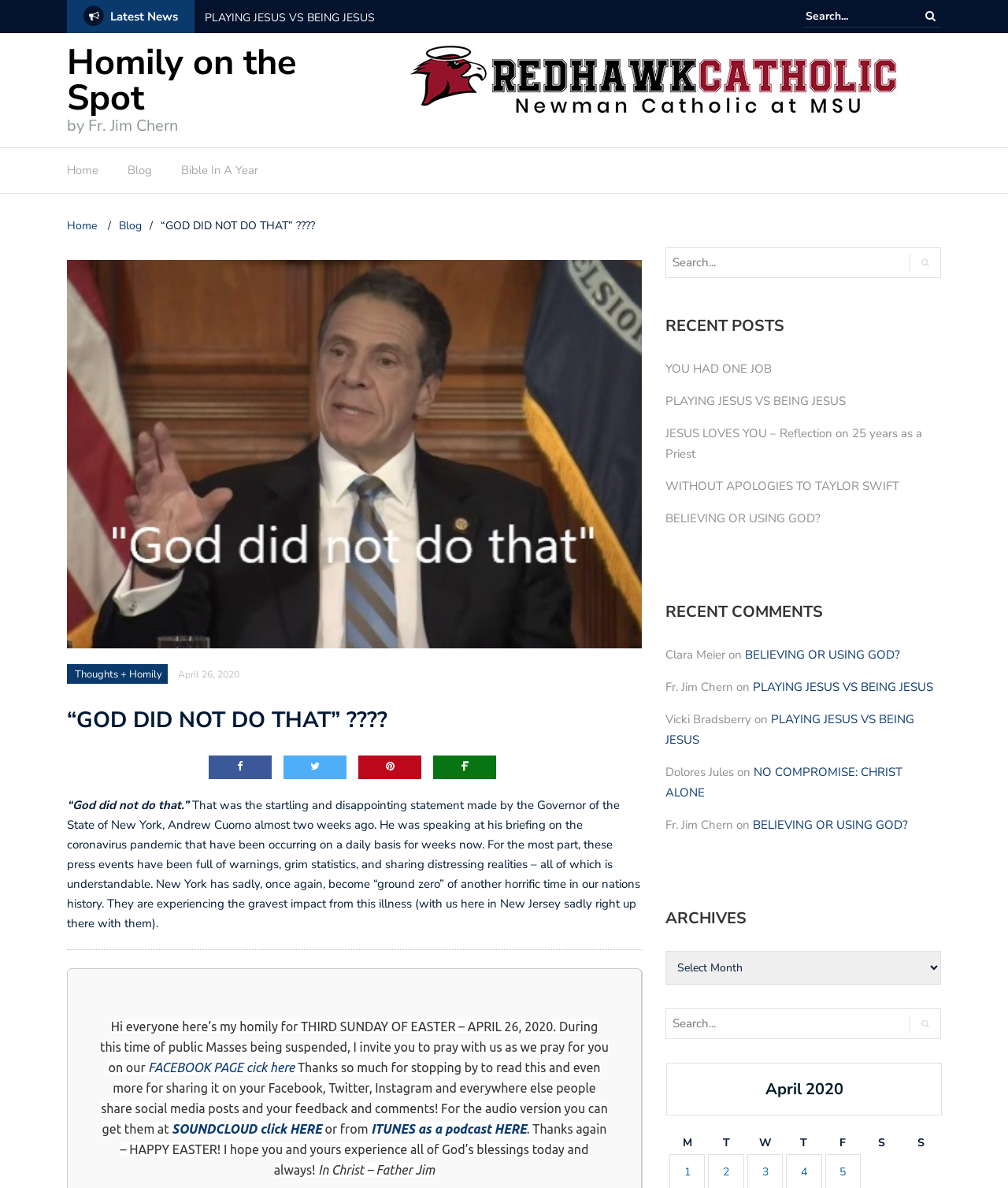What is the name of the priest who wrote the homily? Analyze the screenshot and reply with just one word or a short phrase.

Fr. Jim Chern